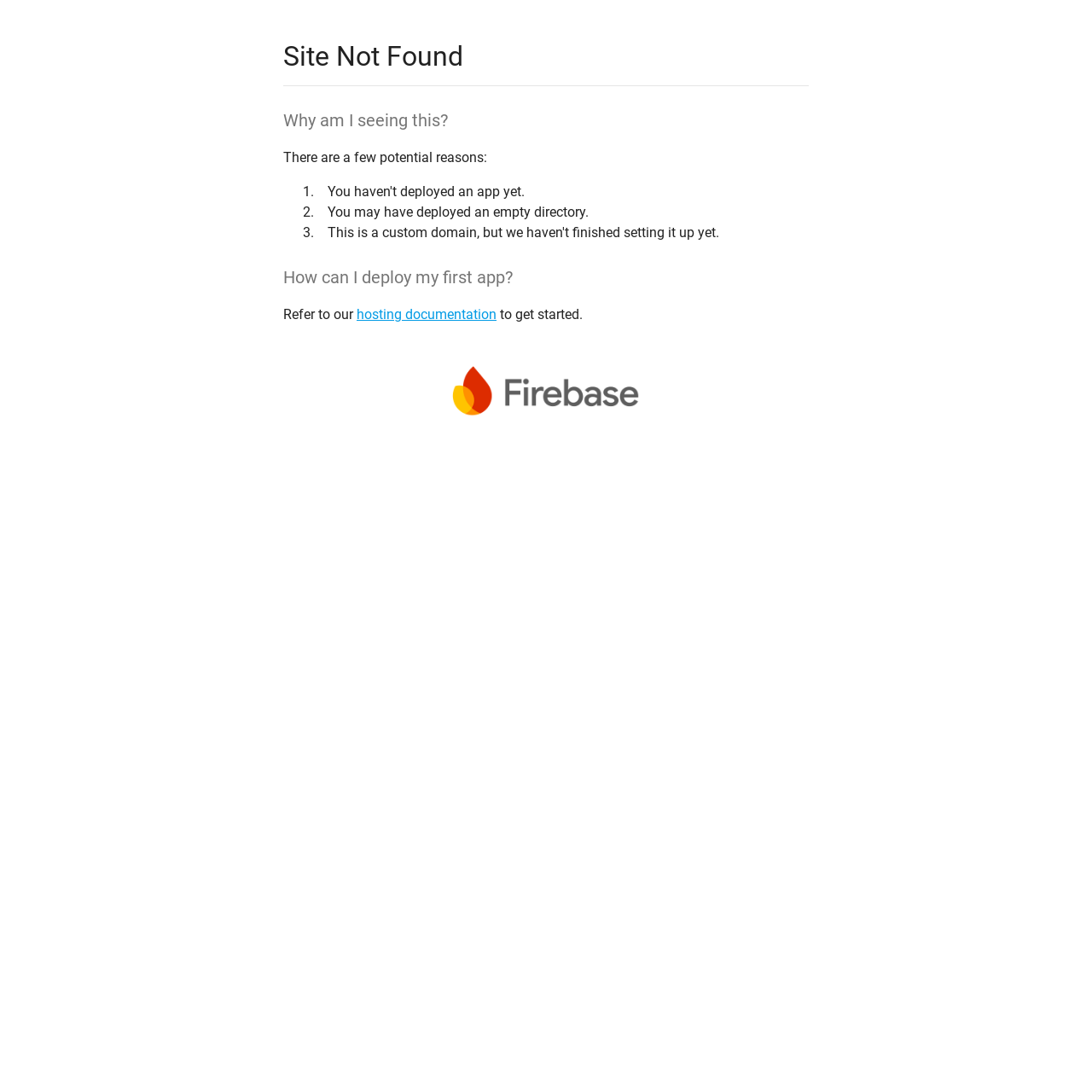Based on the image, provide a detailed response to the question:
What is the recommended resource for deploying the first app?

The webpage suggests referring to the hosting documentation to get started with deploying the first app, as indicated by the link 'hosting documentation'.